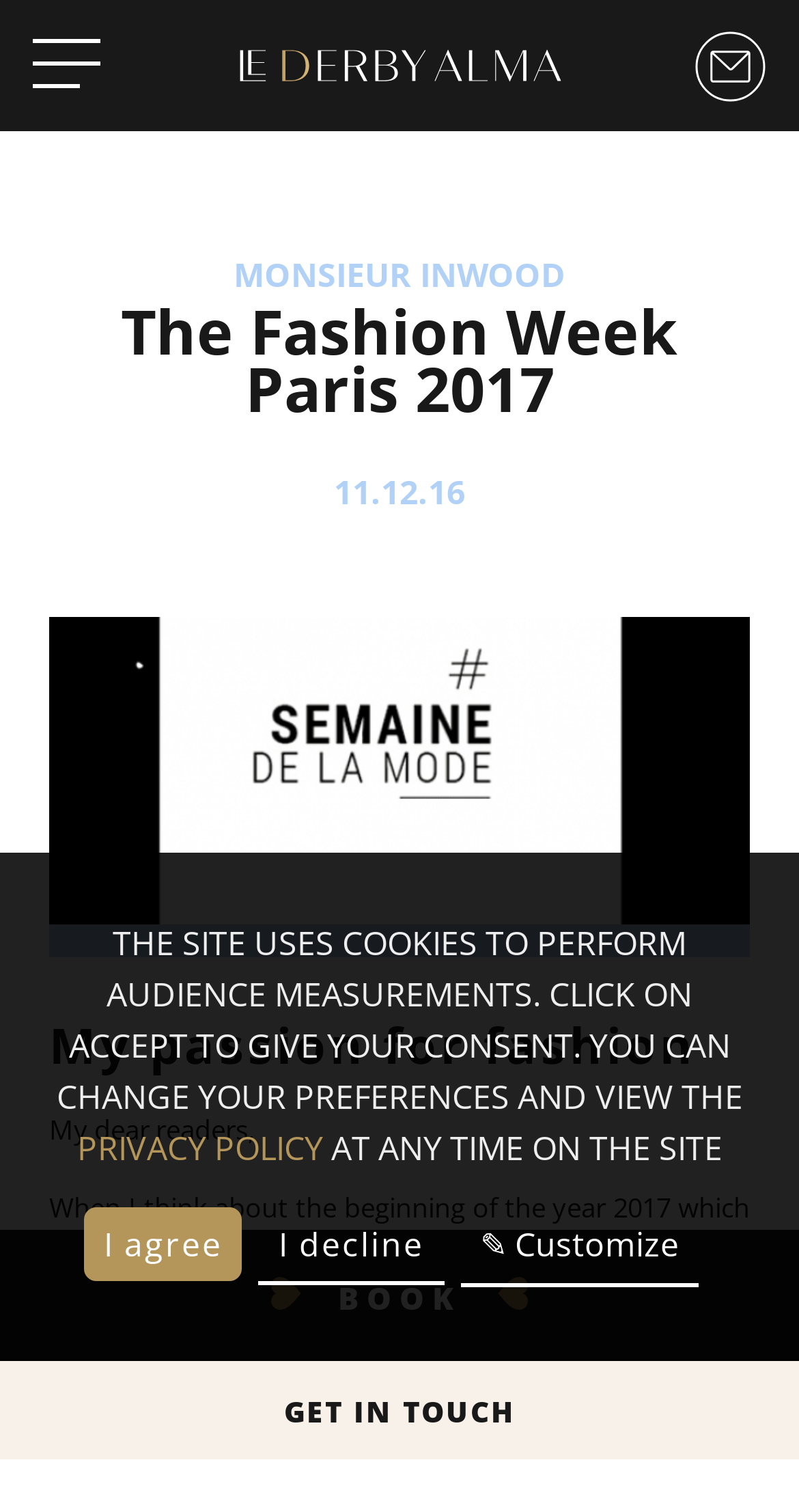Answer the following query with a single word or phrase:
What is the purpose of the button at the bottom left corner?

Get in touch